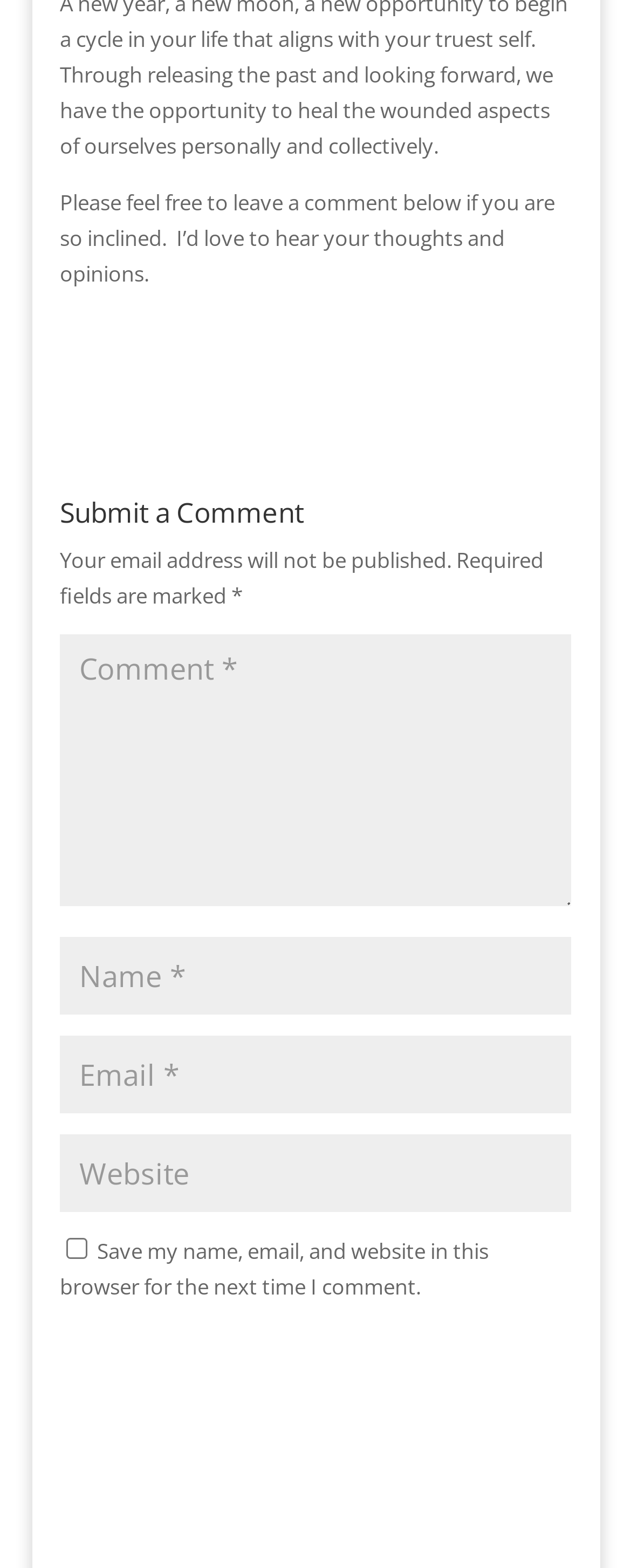What is the purpose of the comment section?
Provide a detailed and well-explained answer to the question.

The purpose of the comment section can be inferred from the static text 'Please feel free to leave a comment below if you are so inclined. I’d love to hear your thoughts and opinions.' which suggests that the section is meant for users to leave their comments.